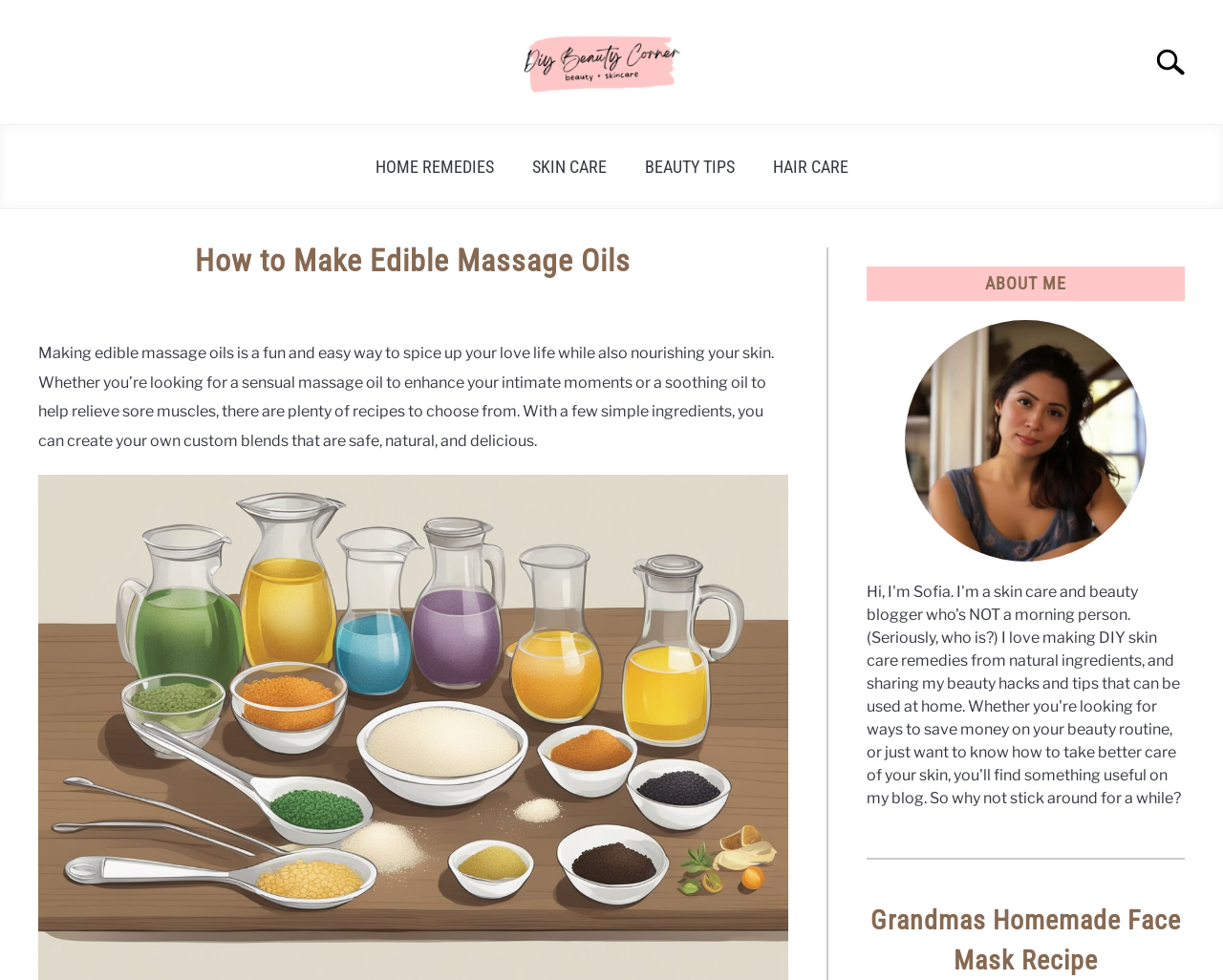Please determine the headline of the webpage and provide its content.

How to Make Edible Massage Oils